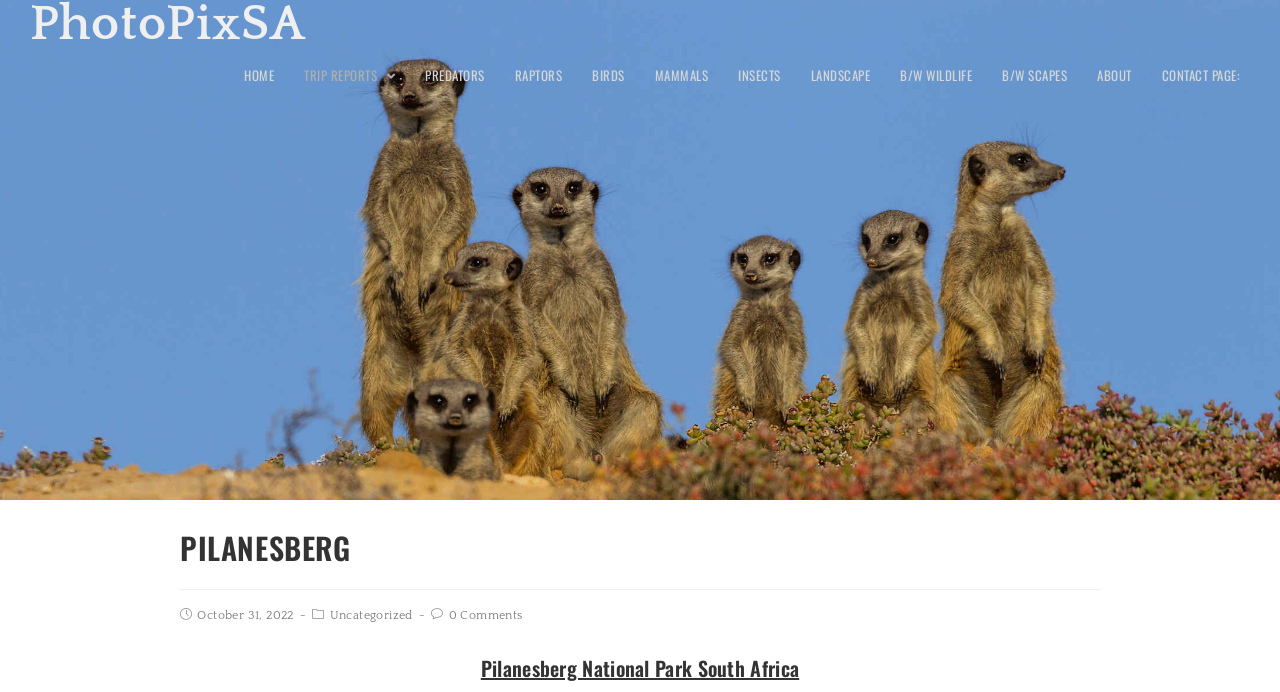Describe the entire webpage, focusing on both content and design.

The webpage is about Pilanesberg, a game reserve in South Africa. At the top, there is a navigation menu with 12 links, including "HOME", "TRIP REPORTS", "PREDATORS", "RAPTORS", "BIRDS", "MAMMALS", "INSECTS", "LANDSCAPE", "B/W WILDLIFE", "B/W SCAPES", "ABOUT", and "CONTACT PAGE". These links are aligned horizontally and take up the top section of the page.

Below the navigation menu, there is a large header section that spans the entire width of the page. Within this section, there is a smaller header with the title "PILANESBERG" on the left side, and a date "October 31, 2022" on the right side. Below the date, there are two links, "Uncategorized" and "0 Comments", aligned horizontally.

Further down, there is a main heading that reads "Pilanesberg National Park South Africa", which takes up the full width of the page. The content of the webpage is likely to be related to Pilanesberg National Park, but the exact details are not provided in the accessibility tree.